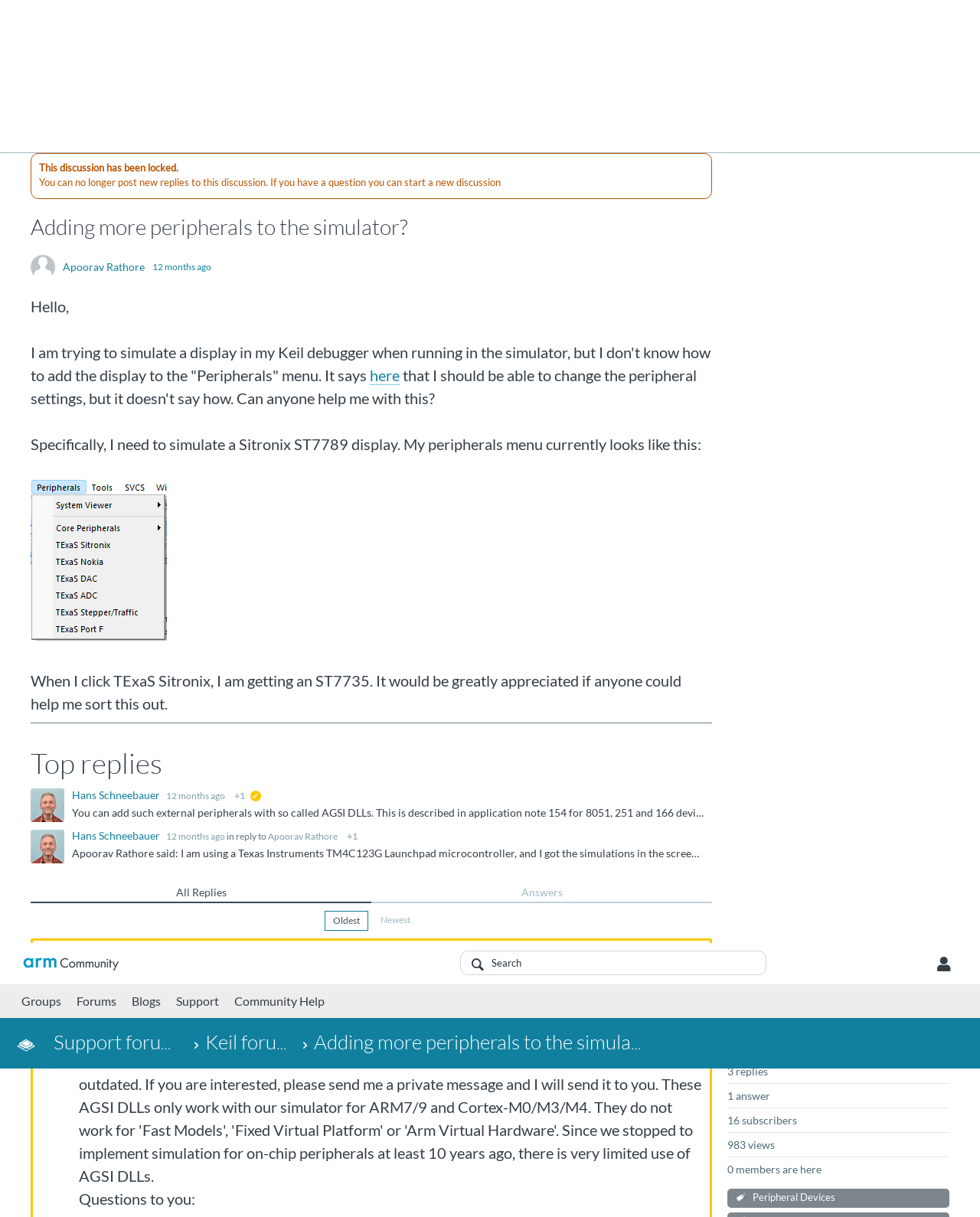Extract the main heading text from the webpage.

Adding more peripherals to the simulator?